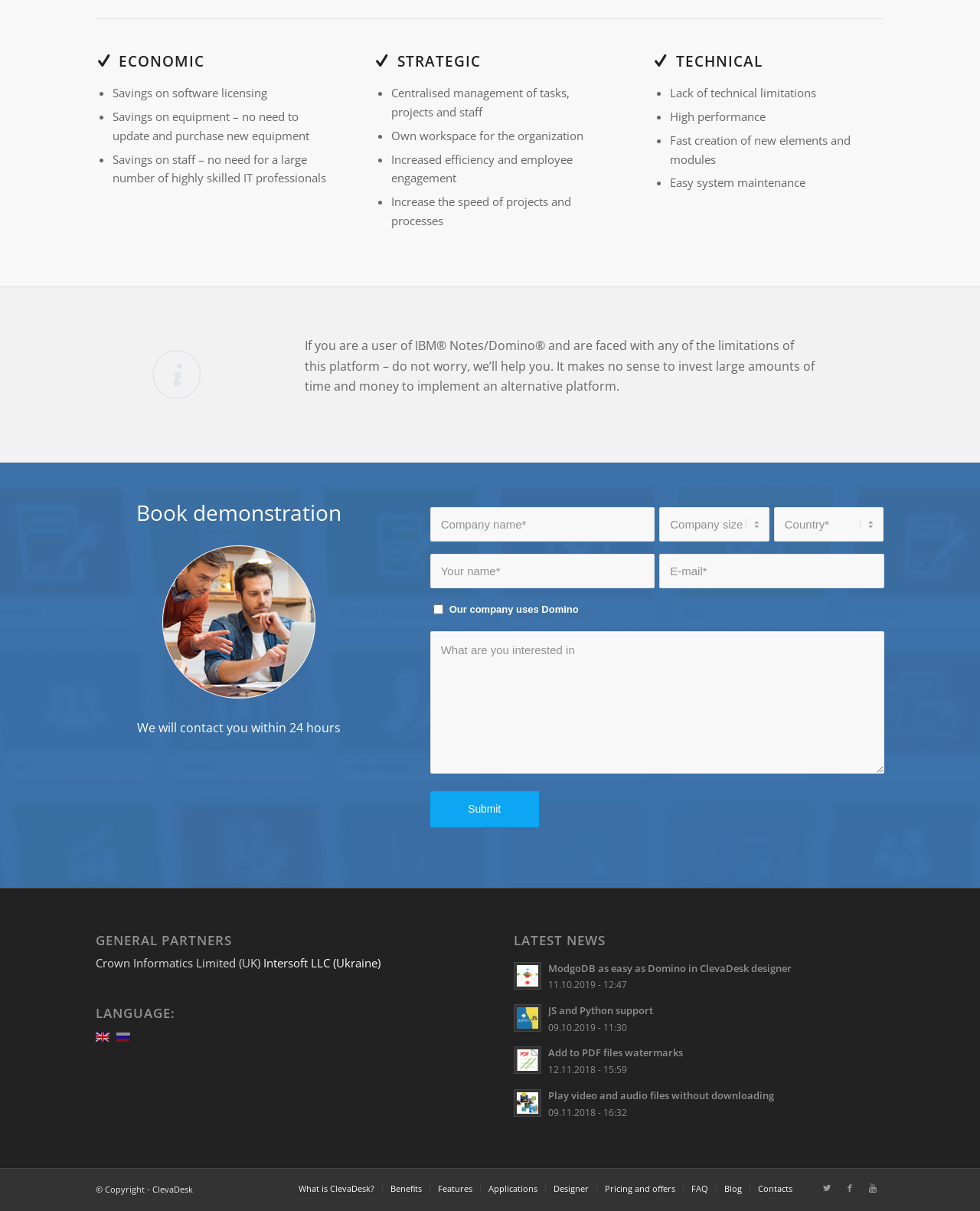Please provide a brief answer to the question using only one word or phrase: 
What is the purpose of the form on the webpage?

To book a demonstration